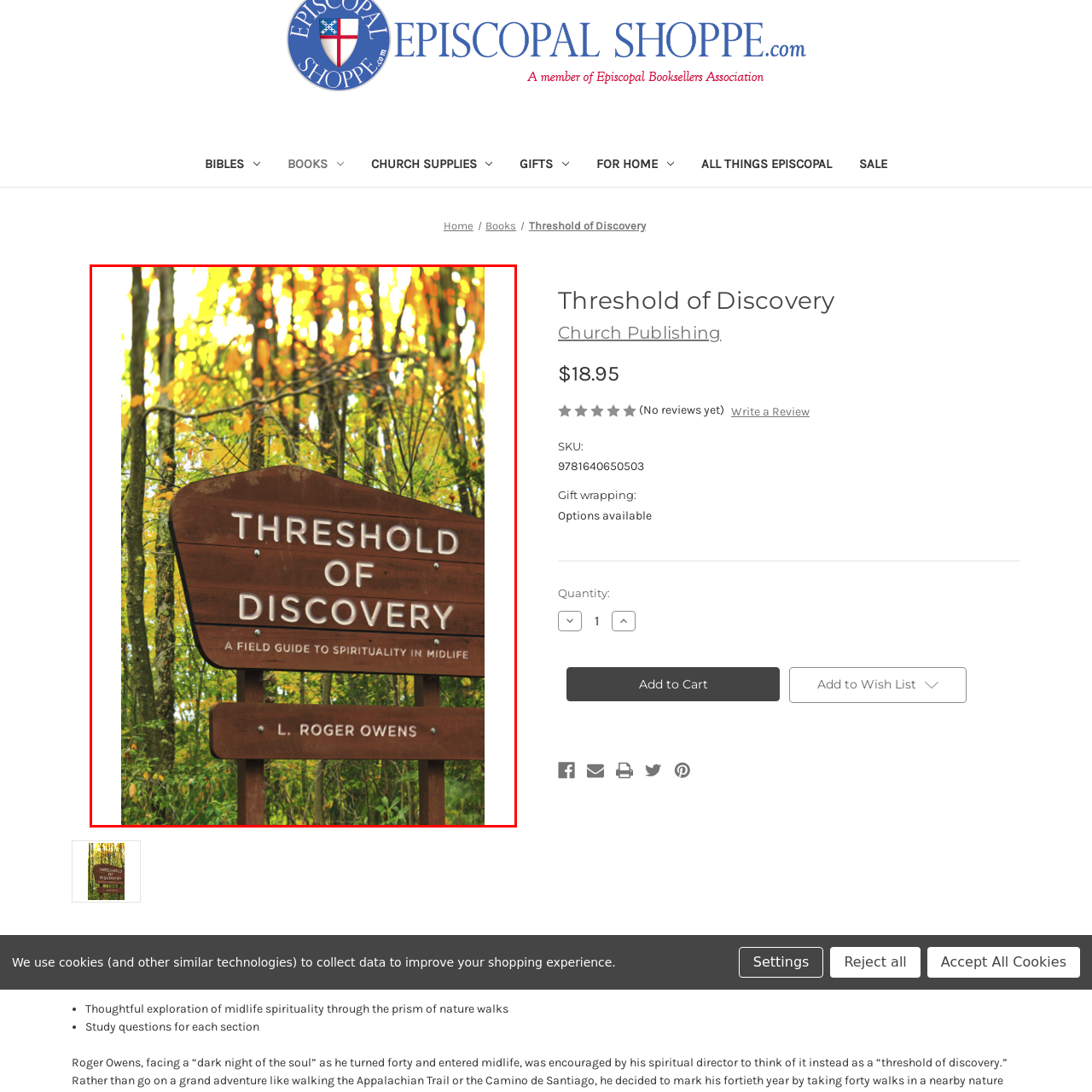Examine the portion within the green circle, What is the author's name? 
Reply succinctly with a single word or phrase.

L. Roger Owens